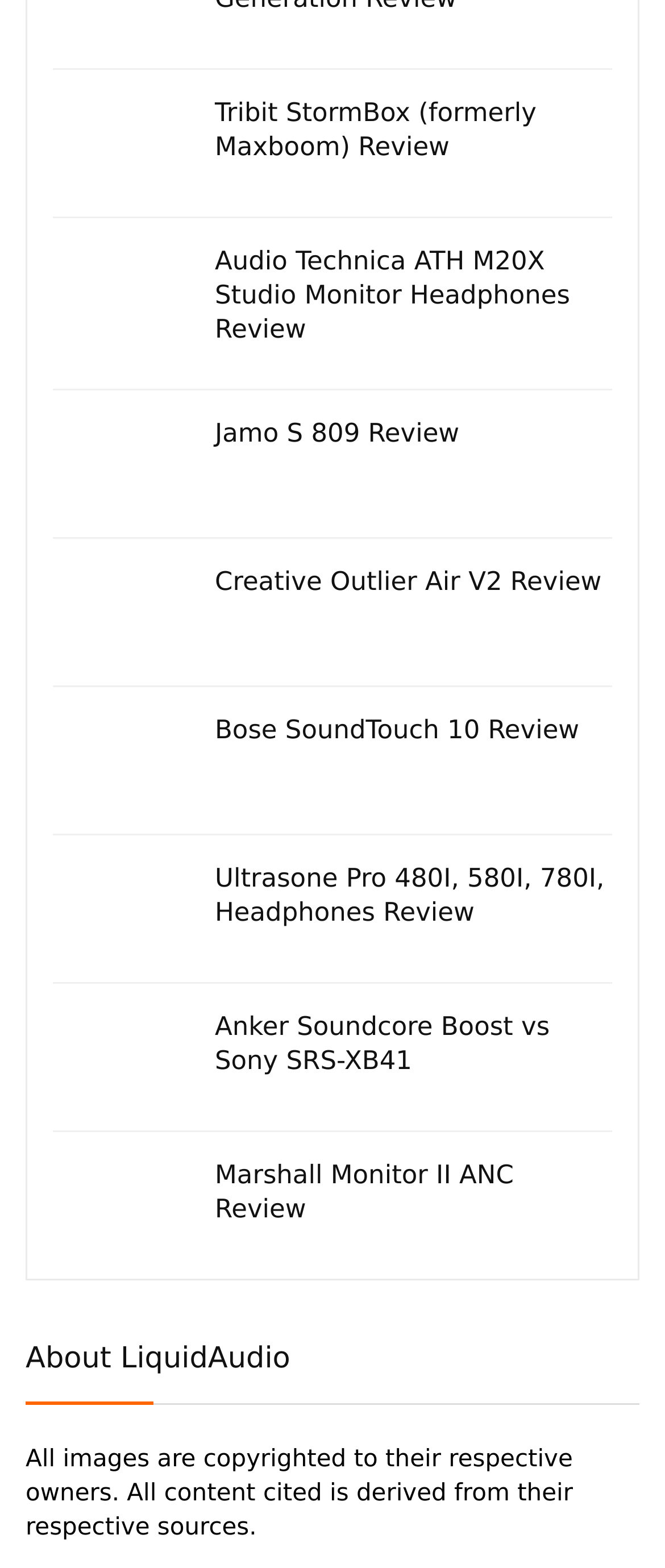What is the purpose of the website?
Please use the visual content to give a single word or phrase answer.

Product reviews